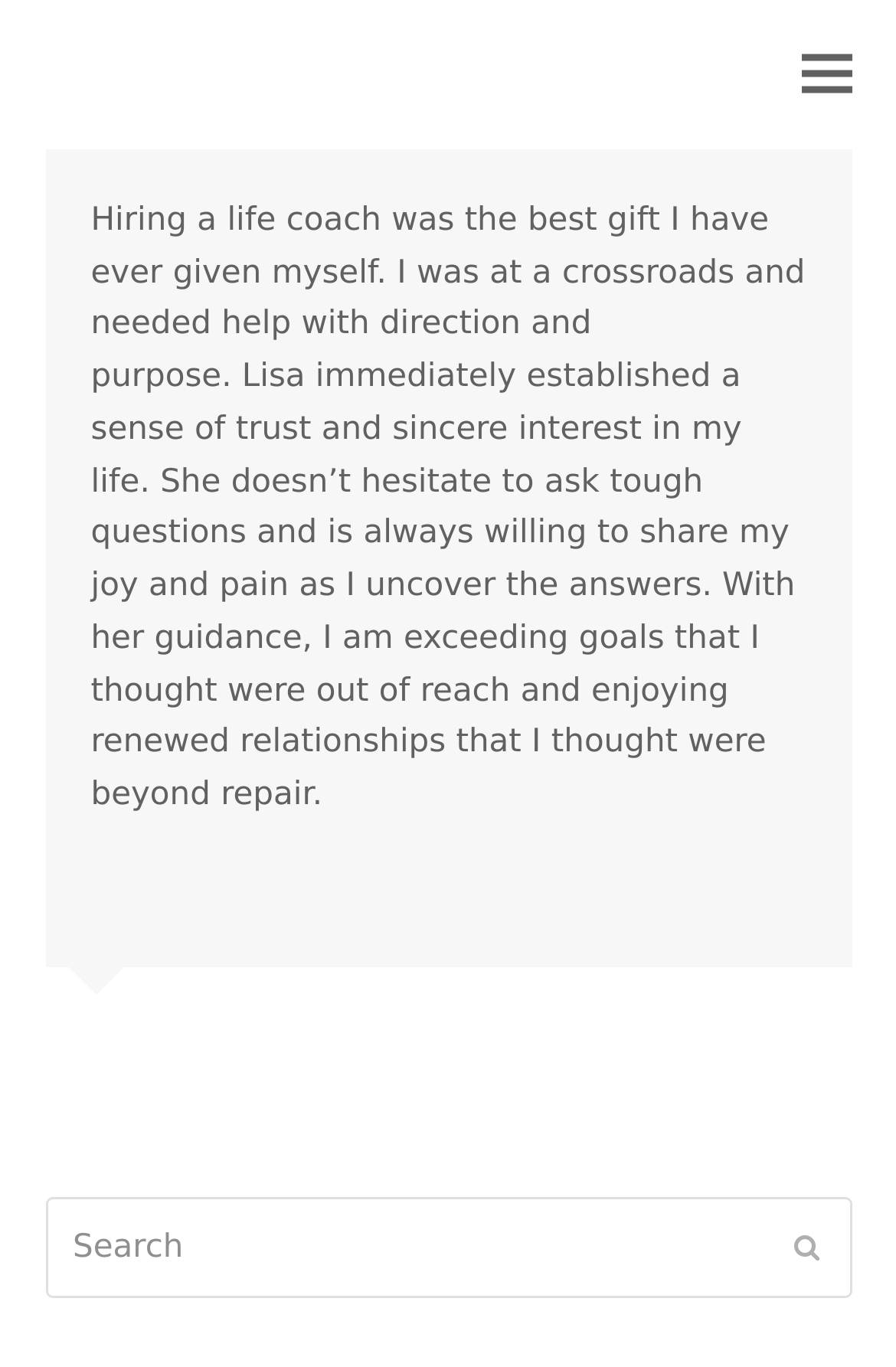Please answer the following question using a single word or phrase: 
What is the topic of the article?

Life coaching